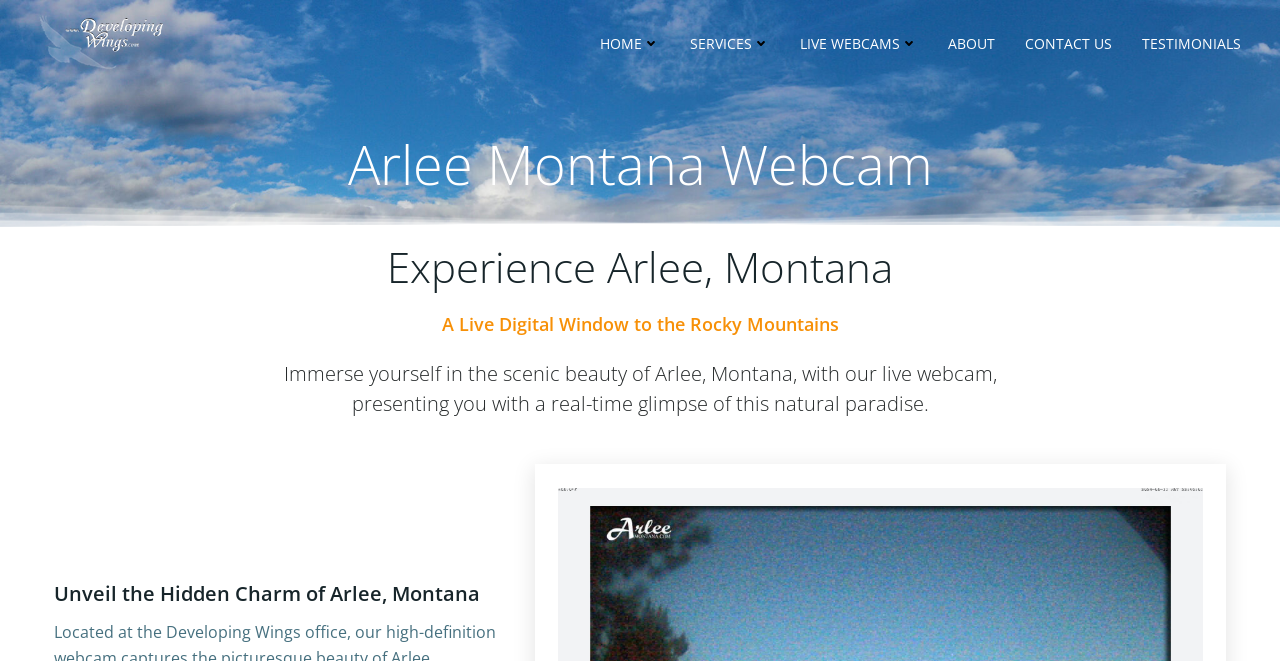How many navigation links are available at the top?
Respond with a short answer, either a single word or a phrase, based on the image.

6